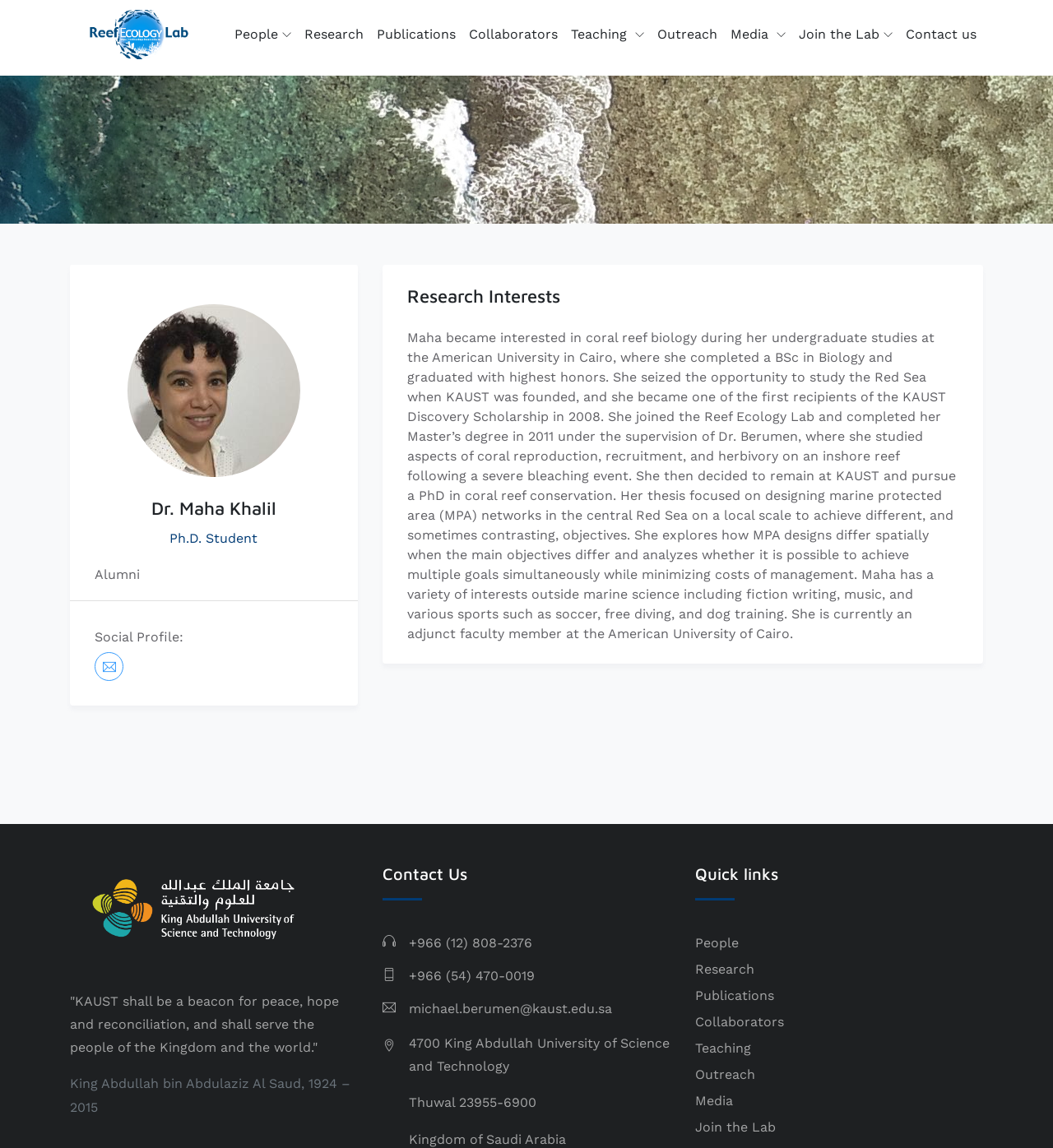What is the name of Dr. Maha Khalil's supervisor?
Based on the image, give a concise answer in the form of a single word or short phrase.

Dr. Berumen